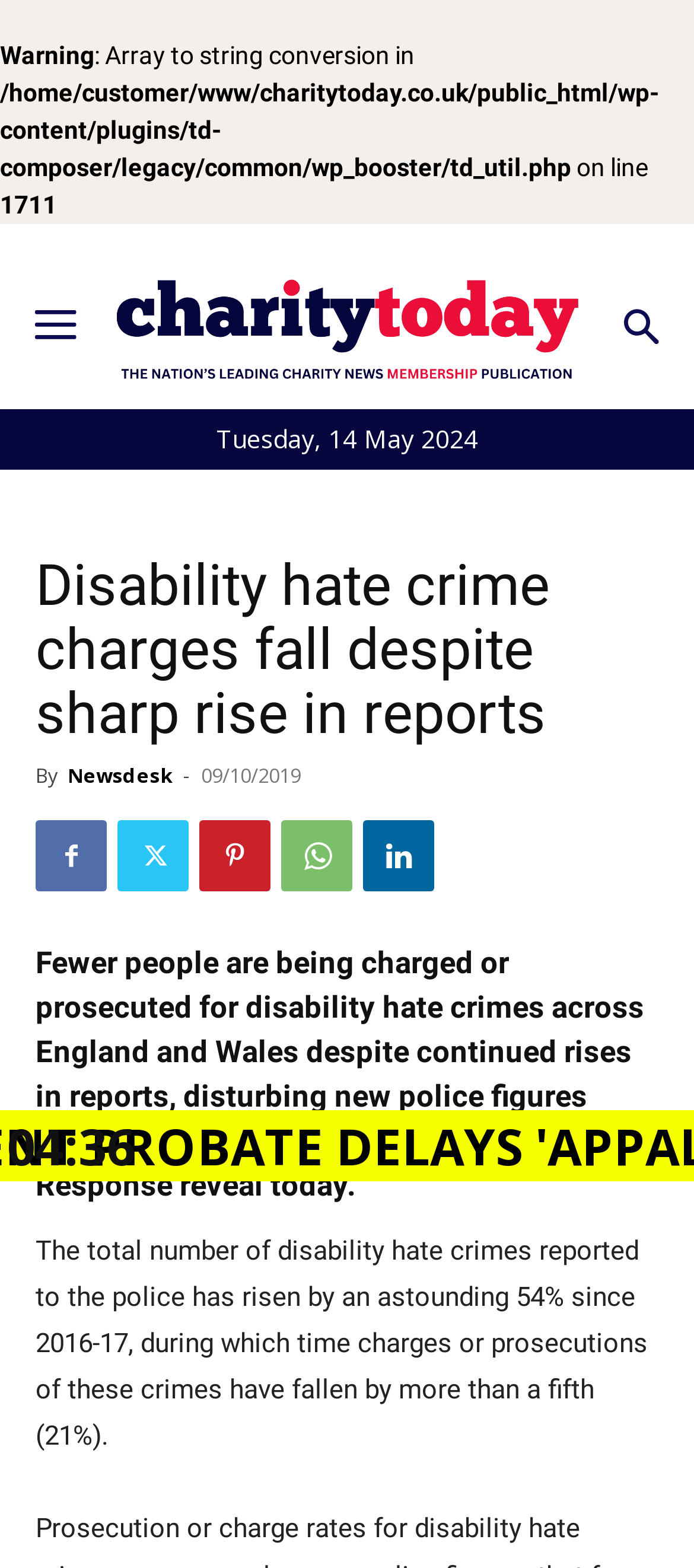Create a detailed summary of all the visual and textual information on the webpage.

This webpage is an article from Charity Today News, with a title "Disability hate crime charges fall despite sharp rise in reports". At the top of the page, there is a warning message and an error message related to a PHP file. Below these messages, there is a link to the Charity Today News website, accompanied by an image with the same name.

The main content of the article is divided into sections. The first section displays the date "Tuesday, 14 May 2024" and a heading with the article title. Below the title, there is a byline with the author's name "Newsdesk" and a timestamp "09/10/2019". 

The article's main text is divided into two paragraphs. The first paragraph explains that despite a significant increase in reported disability hate crimes, the number of charges or prosecutions has decreased. The second paragraph provides more details on the statistics, stating that the number of reported crimes has risen by 54% since 2016-17, while charges or prosecutions have fallen by 21%.

On the right side of the article, there are five social media links, represented by icons. At the bottom of the page, there is a timestamp "04:36".